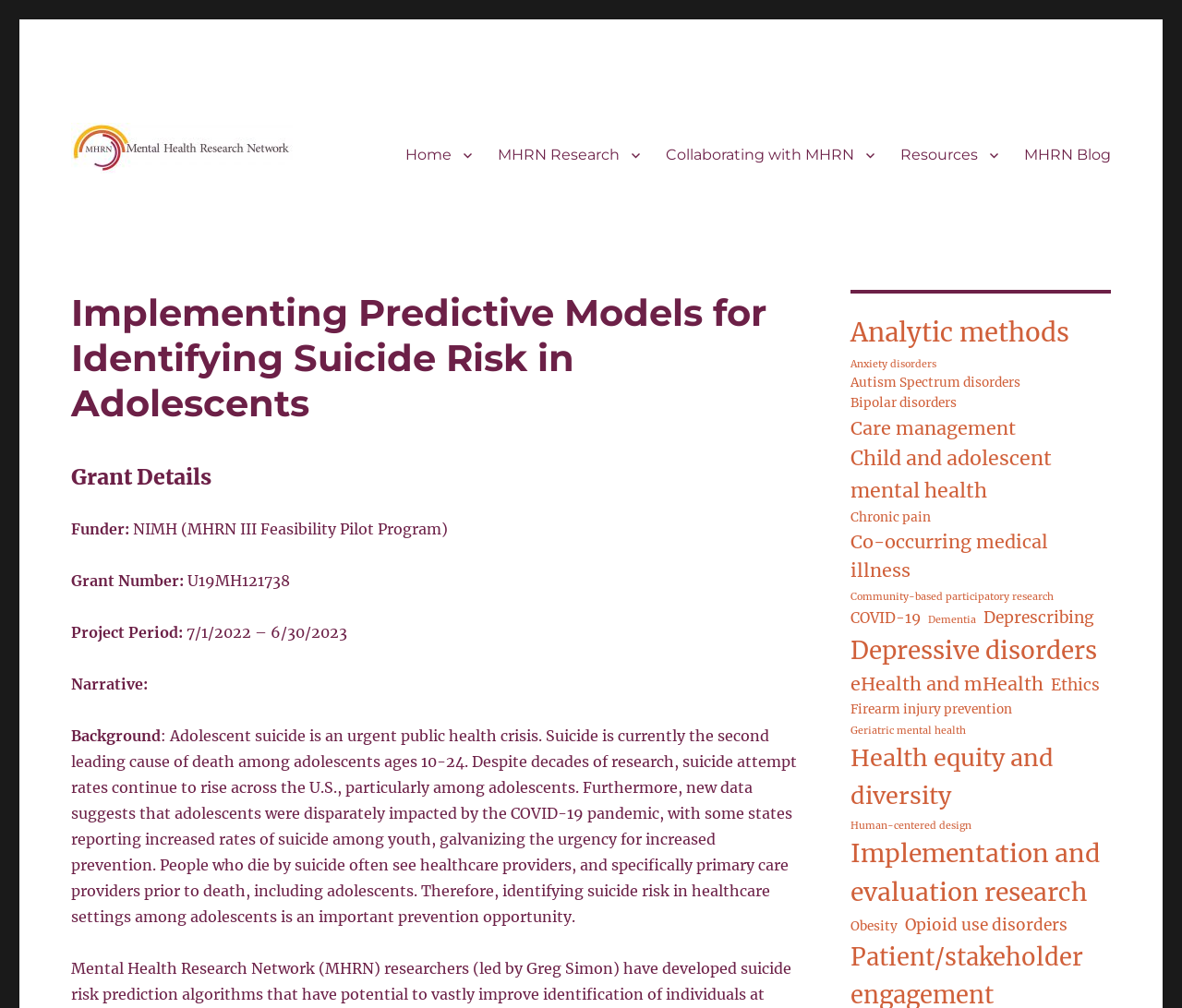Determine the bounding box coordinates of the UI element described below. Use the format (top-left x, top-left y, bottom-right x, bottom-right y) with floating point numbers between 0 and 1: Home

[0.332, 0.134, 0.41, 0.173]